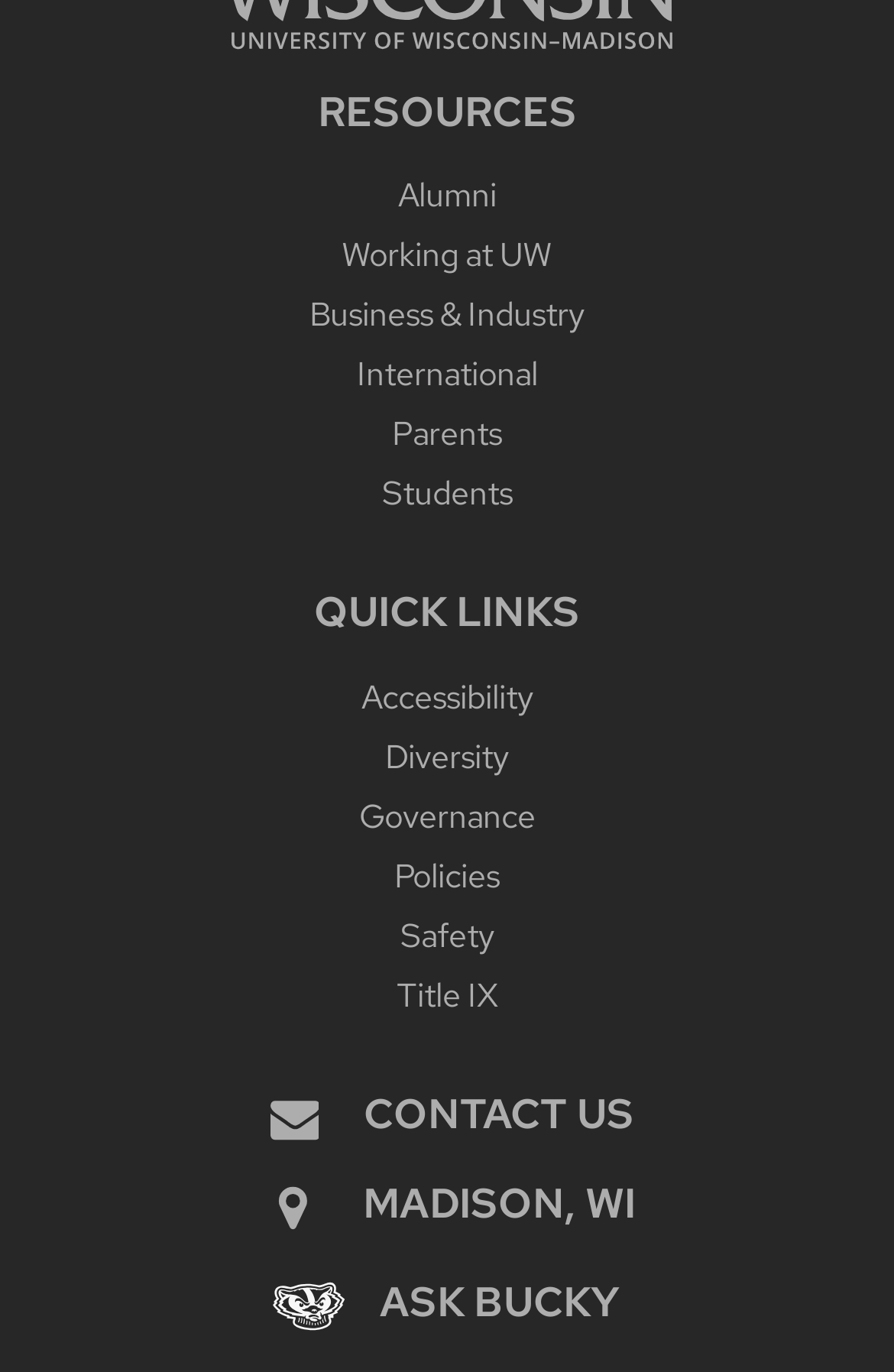Locate the bounding box coordinates of the item that should be clicked to fulfill the instruction: "access Accessibility page".

[0.404, 0.491, 0.596, 0.523]